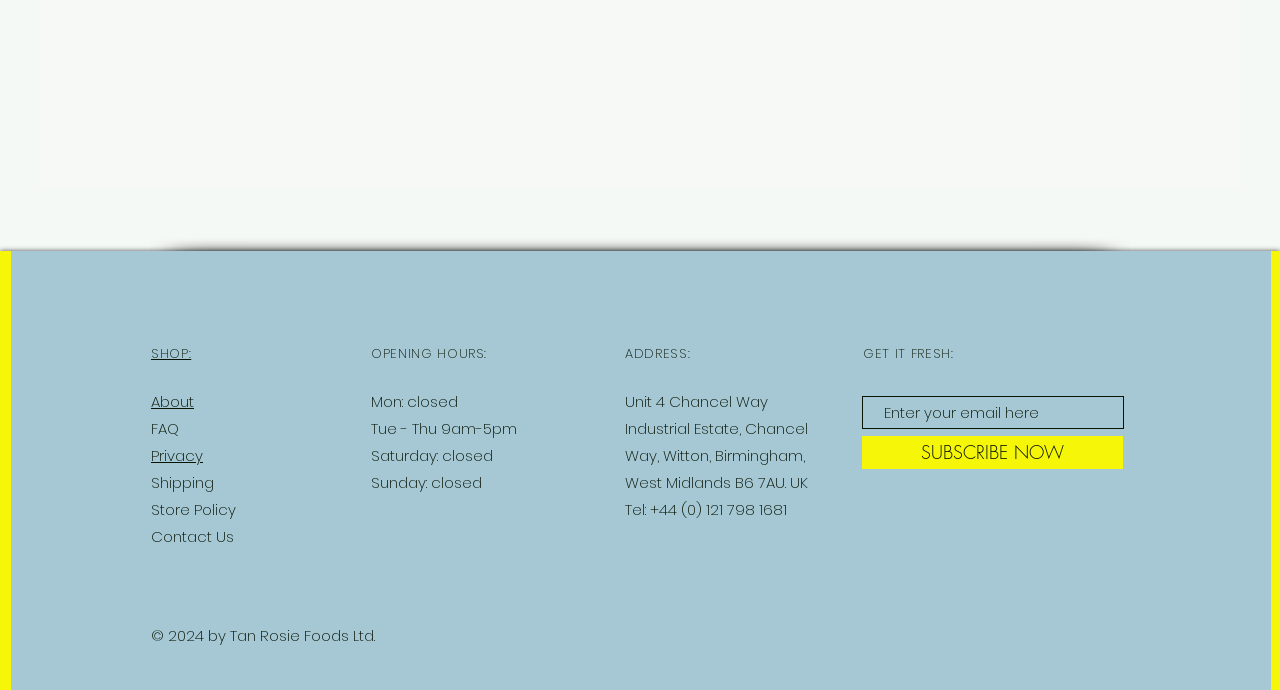Please identify the bounding box coordinates of the element I should click to complete this instruction: 'Subscribe to the newsletter'. The coordinates should be given as four float numbers between 0 and 1, like this: [left, top, right, bottom].

[0.673, 0.632, 0.877, 0.679]